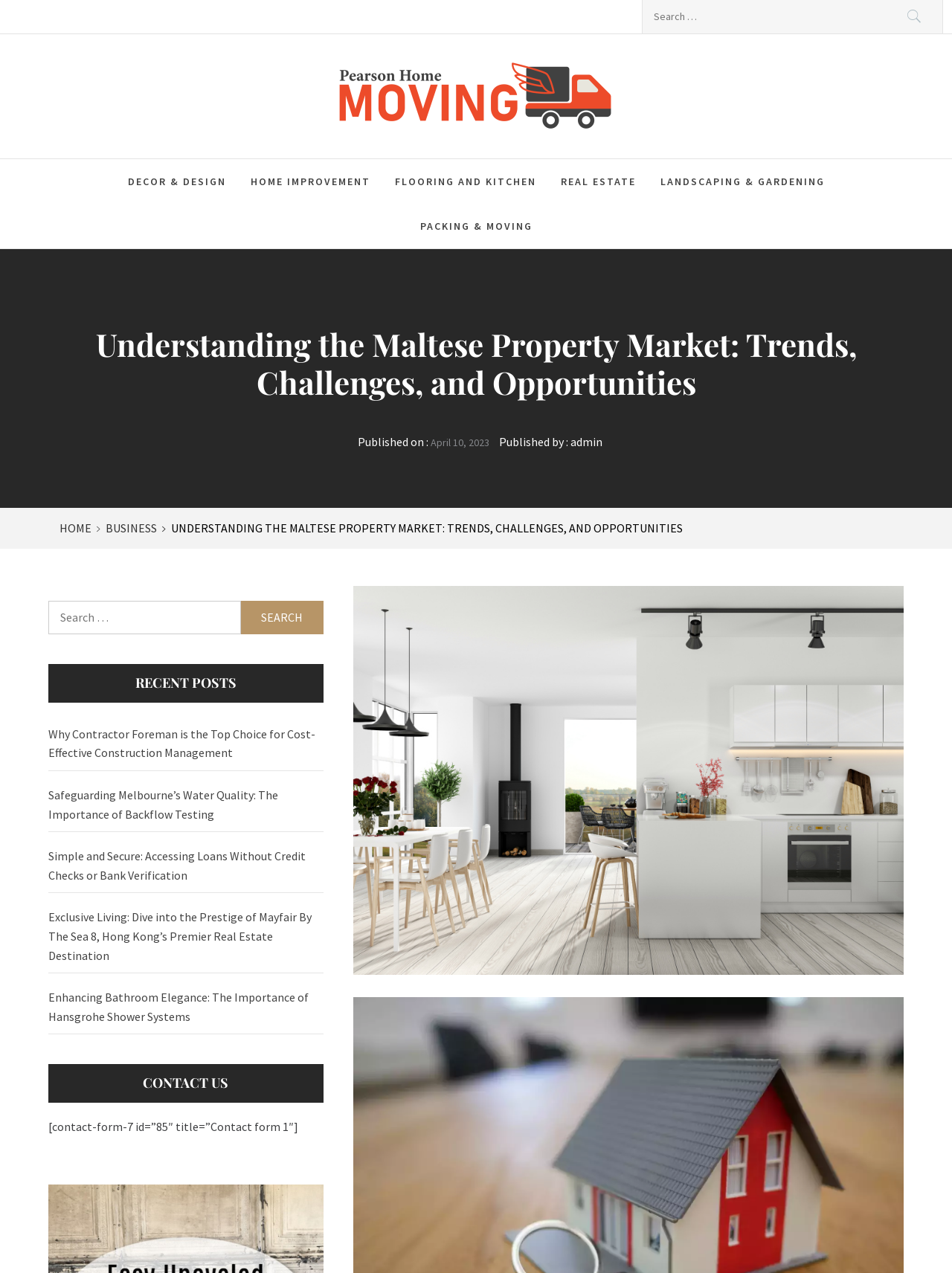Please determine the bounding box coordinates for the element that should be clicked to follow these instructions: "Search for a keyword".

[0.674, 0.0, 0.991, 0.026]